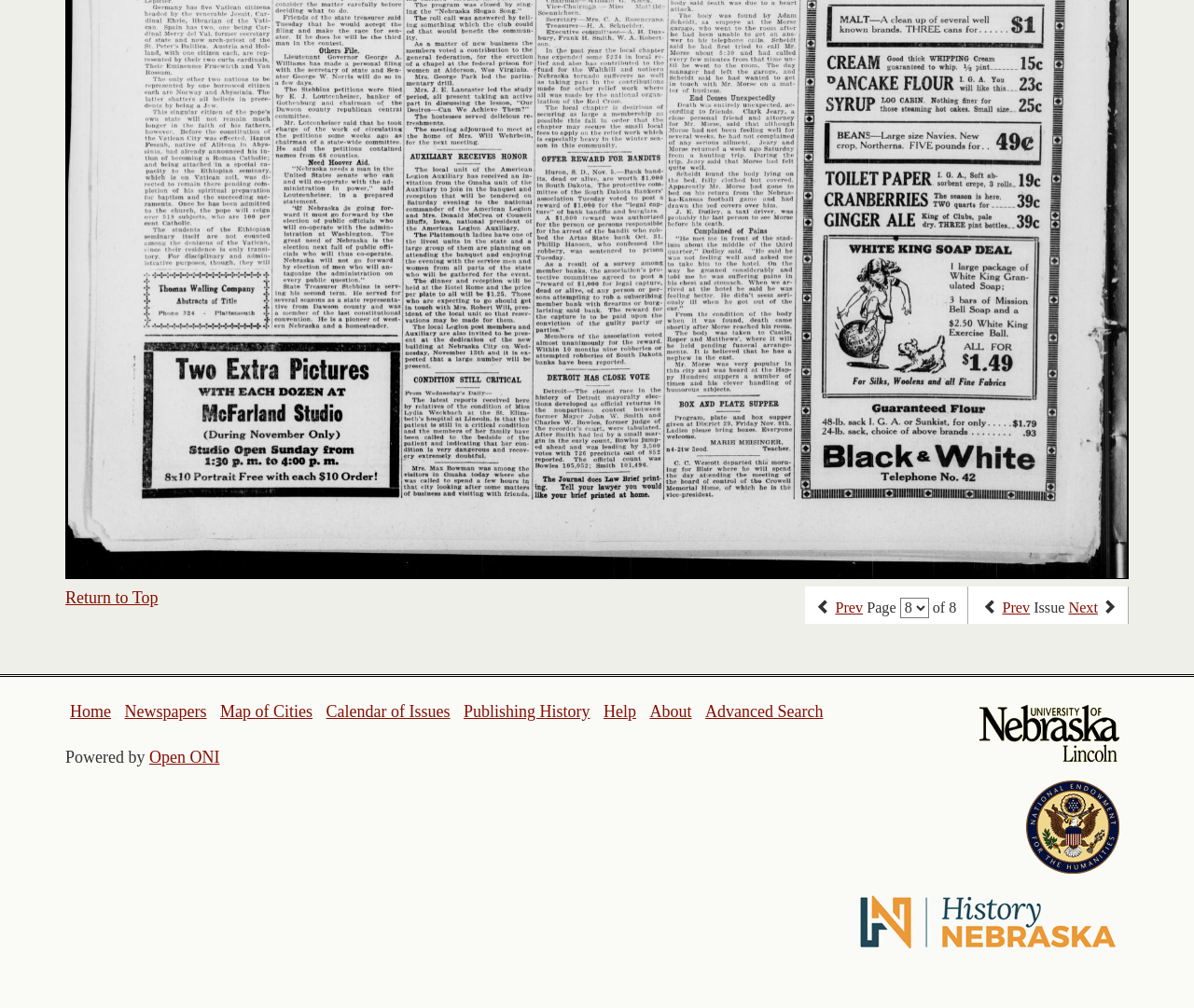Please mark the bounding box coordinates of the area that should be clicked to carry out the instruction: "select an option from the dropdown".

[0.754, 0.593, 0.778, 0.613]